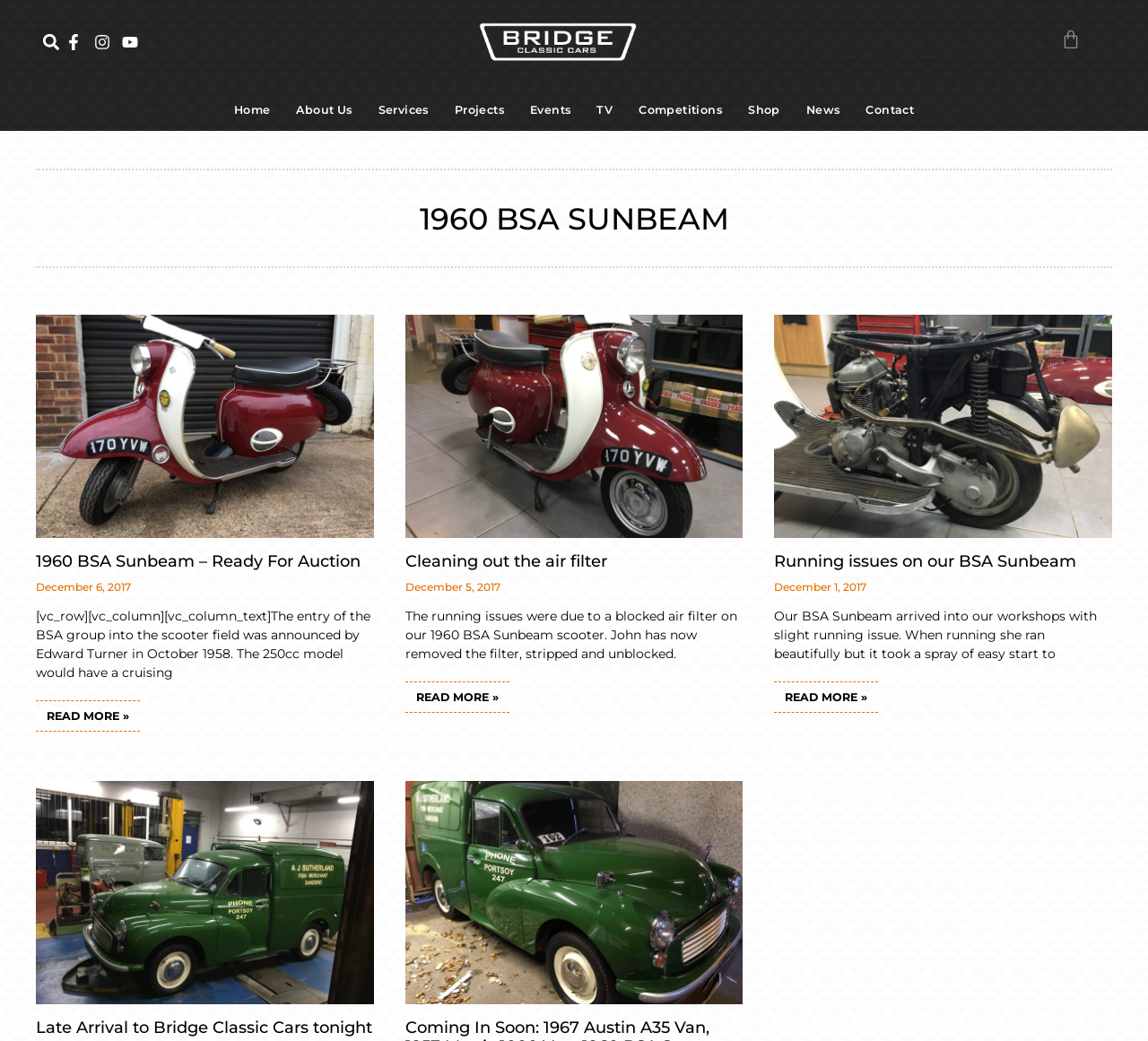How many articles are on this webpage?
Provide a detailed and extensive answer to the question.

There are three articles on this webpage, each with a heading and a description, and they are arranged horizontally across the page.